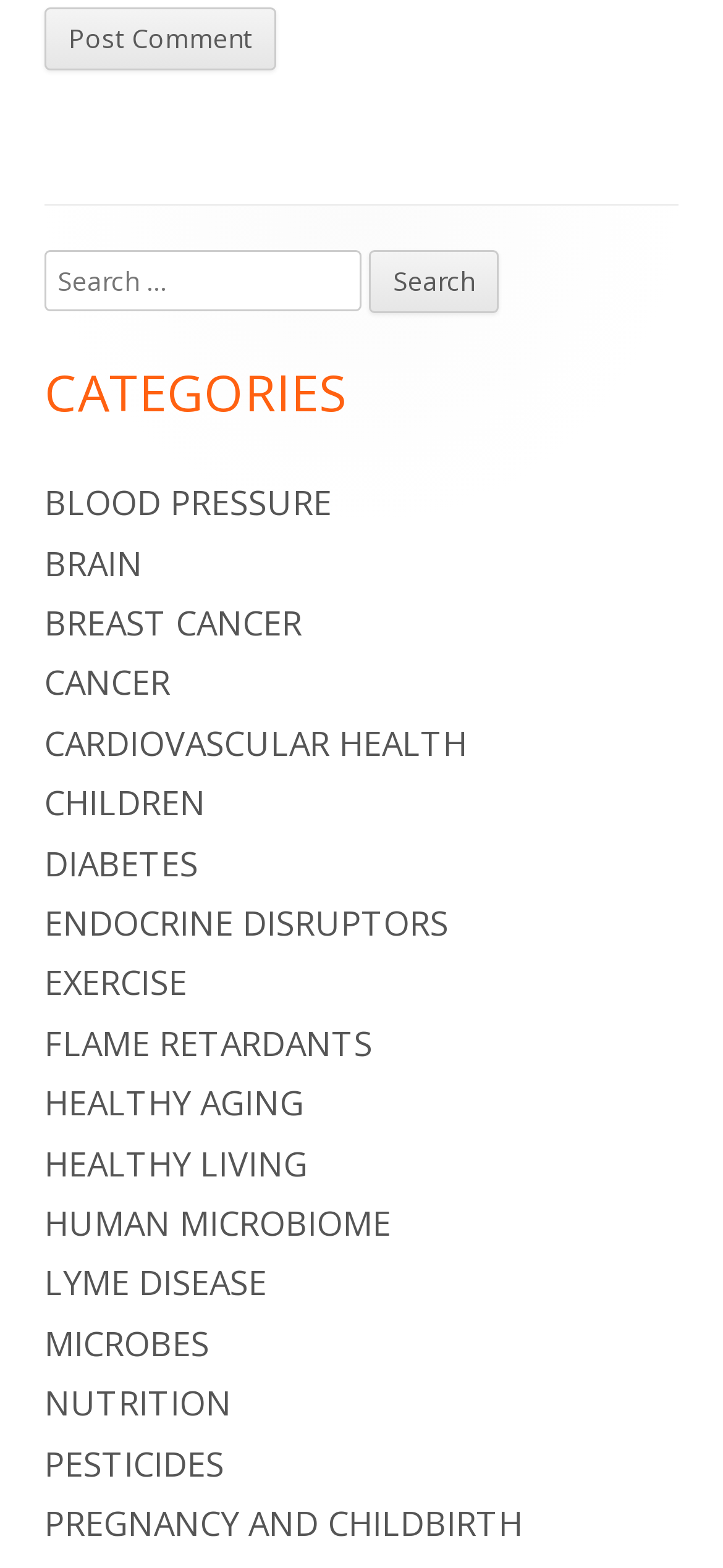What is the purpose of the button at the top?
Observe the image and answer the question with a one-word or short phrase response.

Post Comment